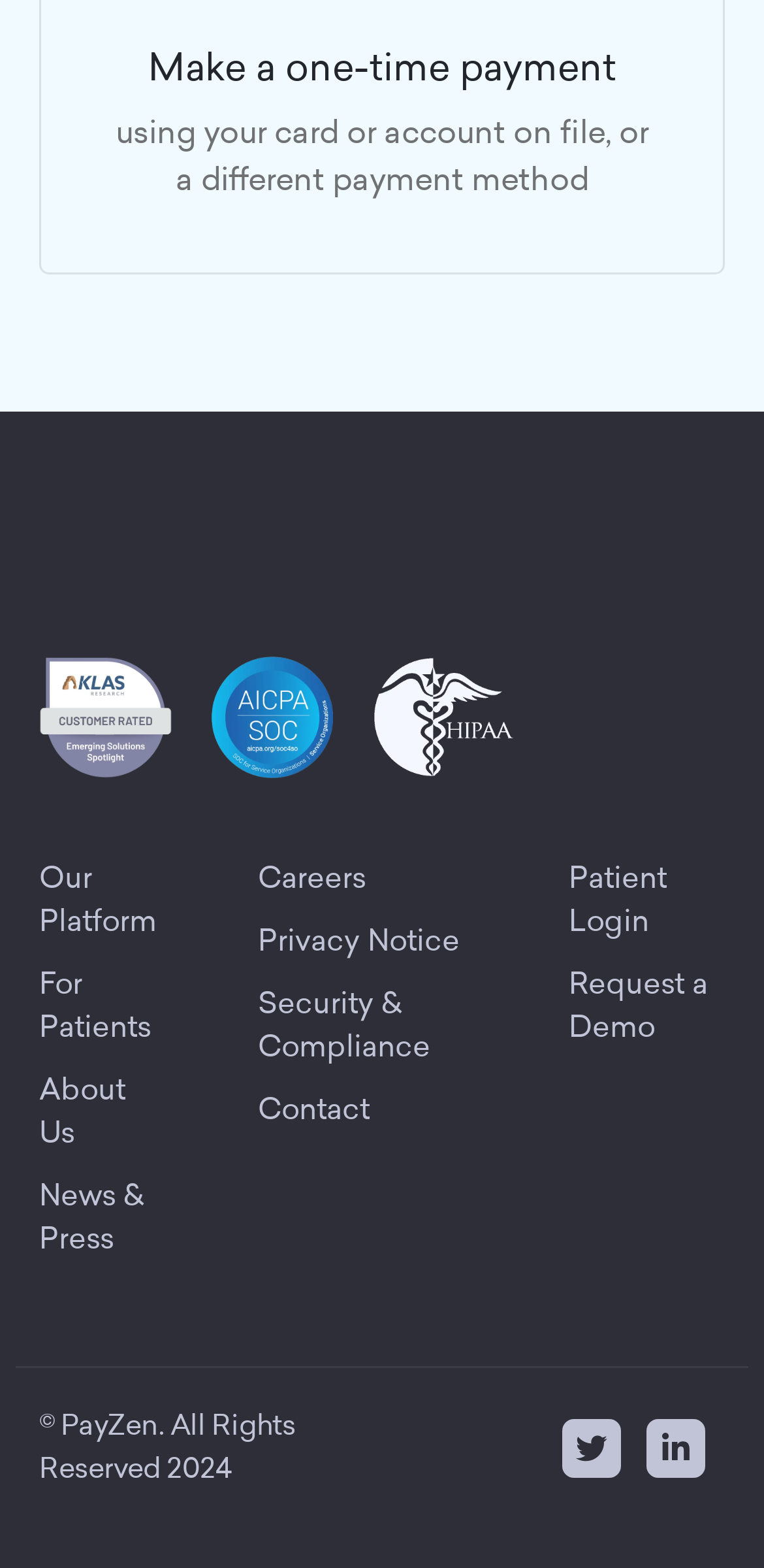What certifications does the company have?
Using the image, elaborate on the answer with as much detail as possible.

The company has certifications from KLAS, AICPA SOC2, and HIPAA, which are indicated by the links and images on the webpage.